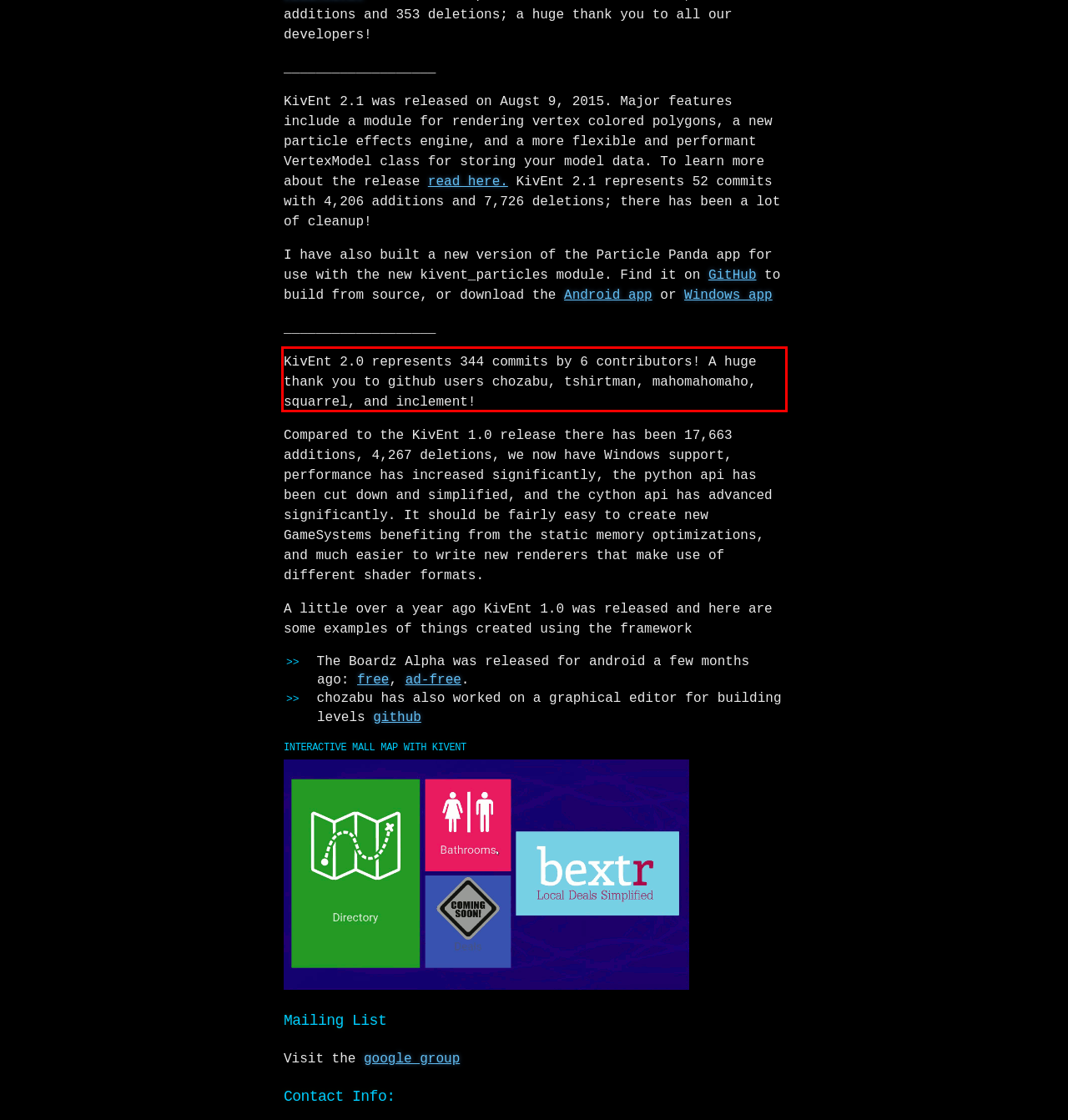Within the screenshot of the webpage, locate the red bounding box and use OCR to identify and provide the text content inside it.

KivEnt 2.0 represents 344 commits by 6 contributors! A huge thank you to github users chozabu, tshirtman, mahomahomaho, squarrel, and inclement!